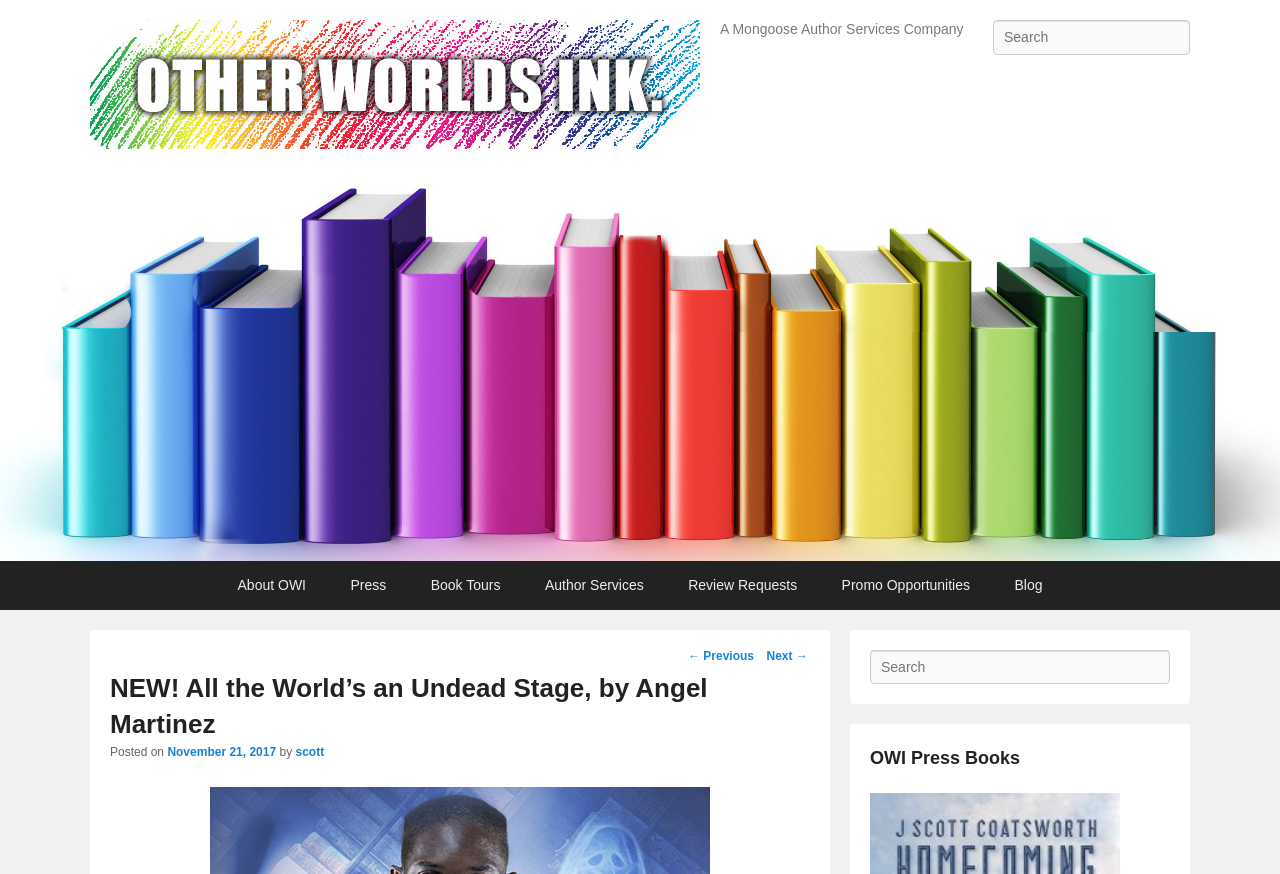Please find the bounding box coordinates (top-left x, top-left y, bottom-right x, bottom-right y) in the screenshot for the UI element described as follows: alt="Other Worlds Ink Logo"

[0.07, 0.023, 0.547, 0.17]